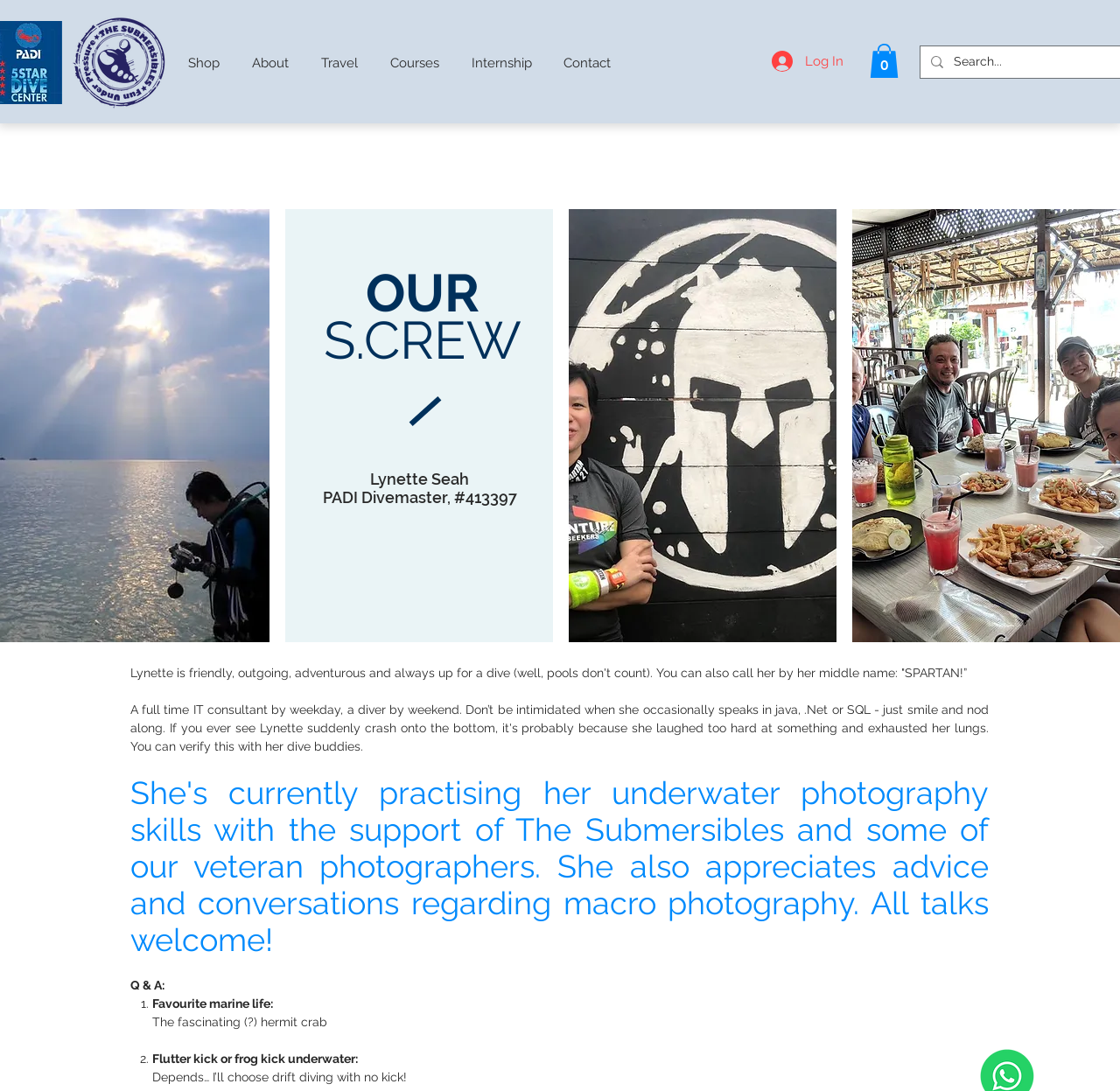Please find the bounding box coordinates of the element's region to be clicked to carry out this instruction: "Click on 'Take Diet Plan'".

None